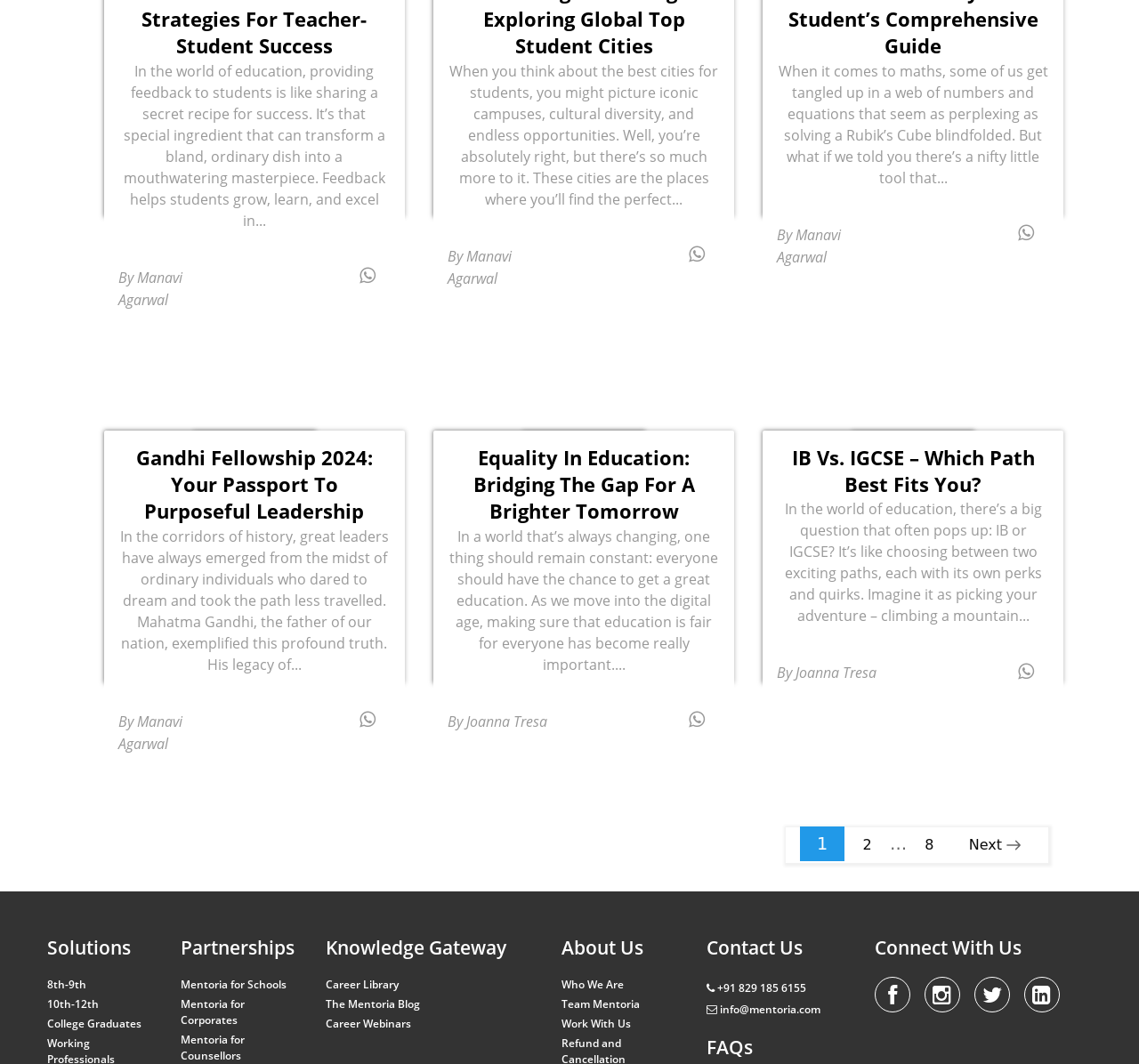Please locate the bounding box coordinates of the element that should be clicked to achieve the given instruction: "Go to page 2".

[0.742, 0.778, 0.78, 0.811]